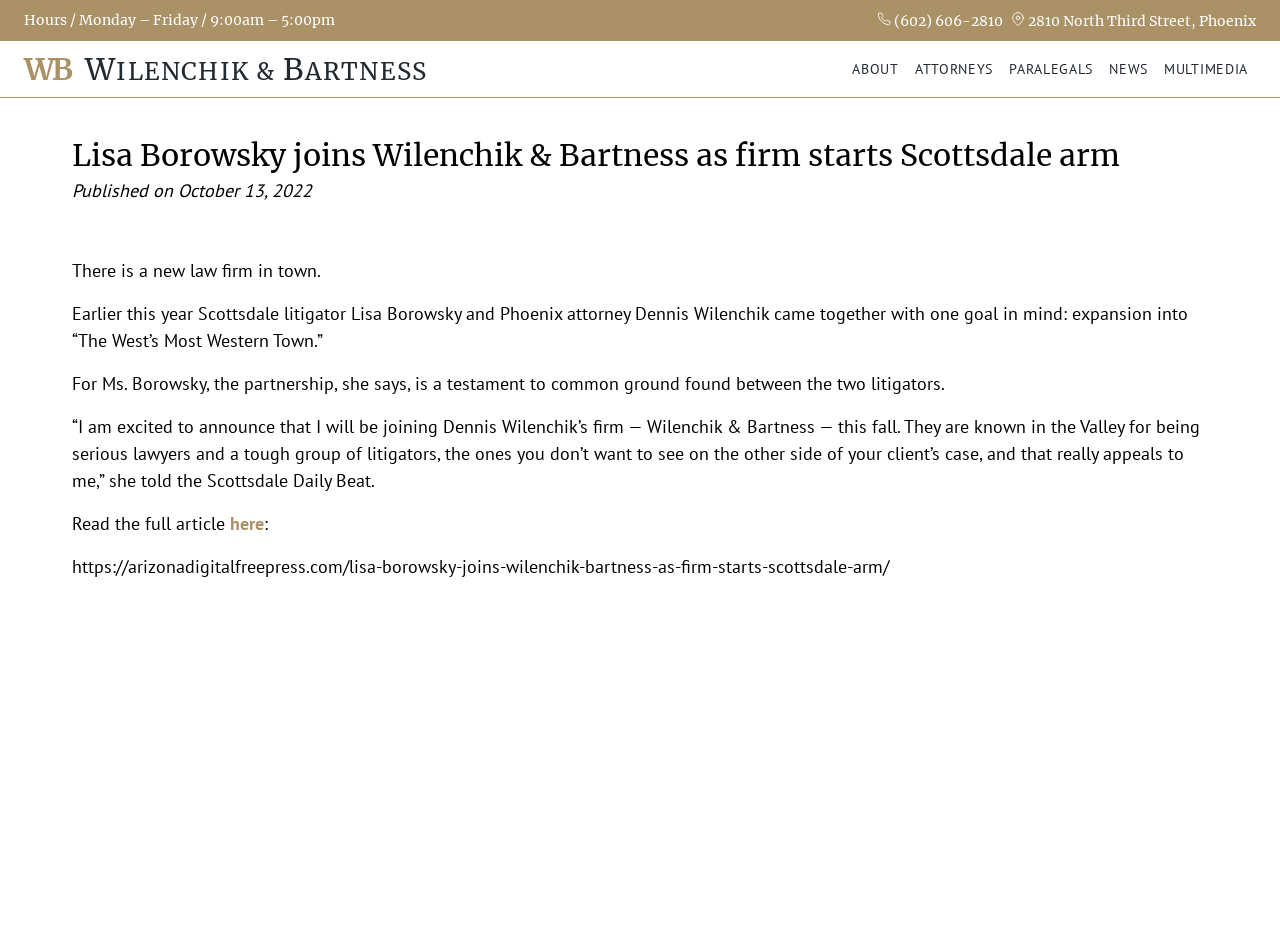Refer to the image and offer a detailed explanation in response to the question: When was the article published?

I found the publication date by looking at the StaticText element with the text 'Published on October 13, 2022' which is located below the article title.